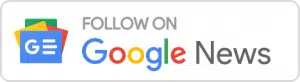Explain the image with as much detail as possible.

The image features a prominent call-to-action button encouraging viewers to "Follow on Google News." The design incorporates the recognizable Google News logo, symbolizing a commitment to staying updated with the latest news and developments. Positioned centrally on a visually engaging background, this button aims to attract users looking to receive timely articles and insights, particularly relevant for those interested in topics like construction law and other informative sectors. By clicking this button, users can enhance their news experience, ensuring they don’t miss crucial updates and articles from the site.